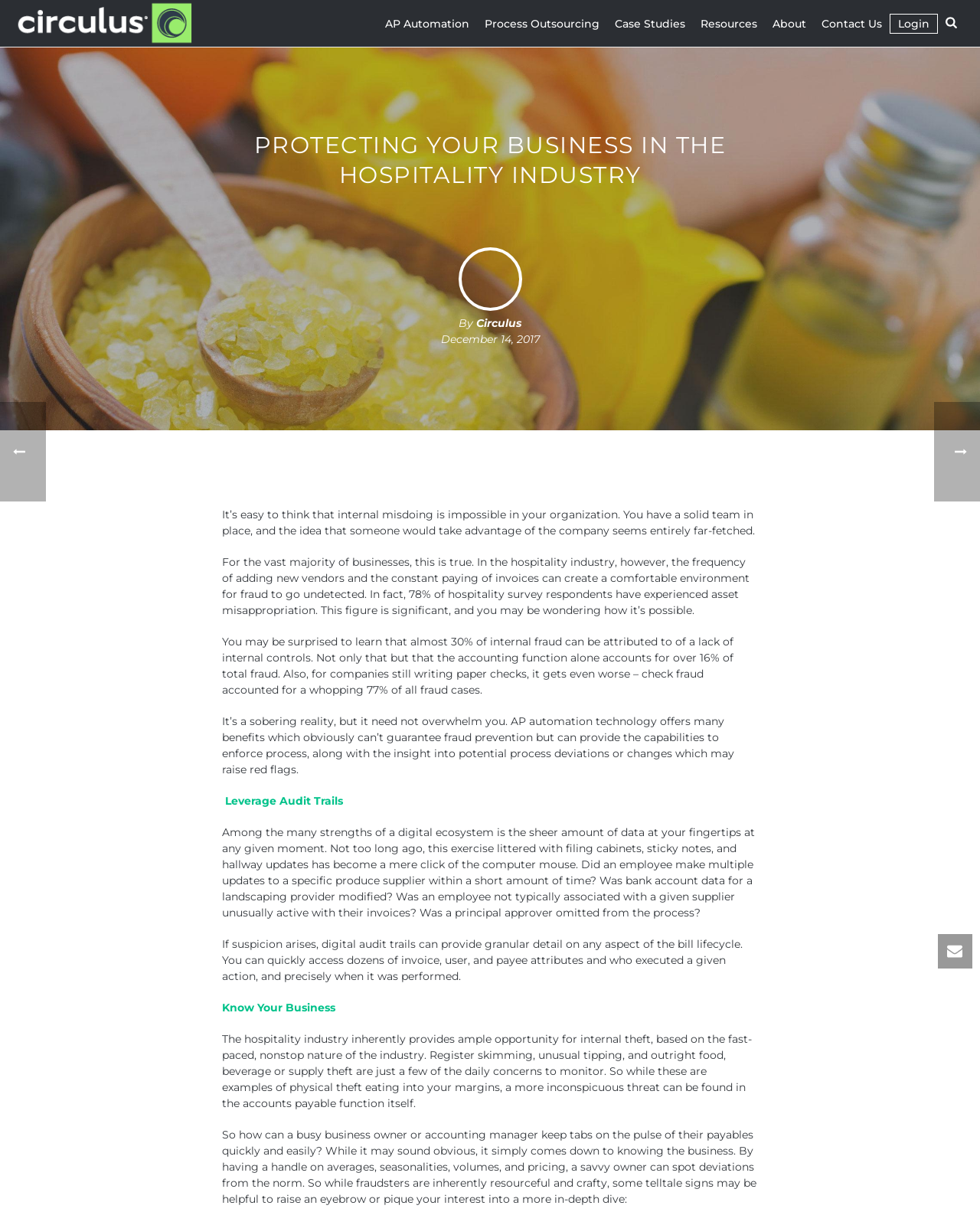What percentage of internal fraud is due to lack of internal controls?
Using the image, provide a concise answer in one word or a short phrase.

30%